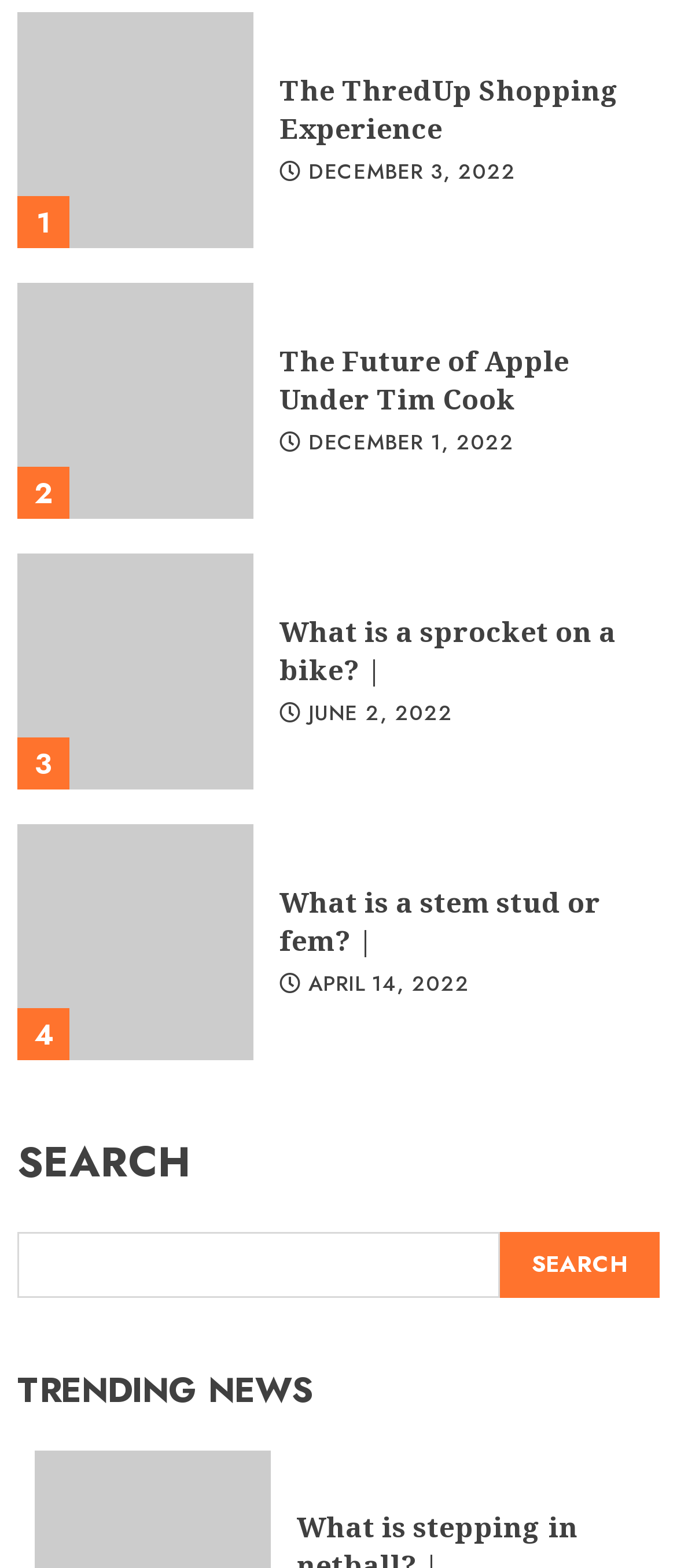How many links are there on the webpage?
From the details in the image, provide a complete and detailed answer to the question.

I counted the number of link elements on the webpage, which are the links associated with the news articles and the search button. There are 8 links in total.